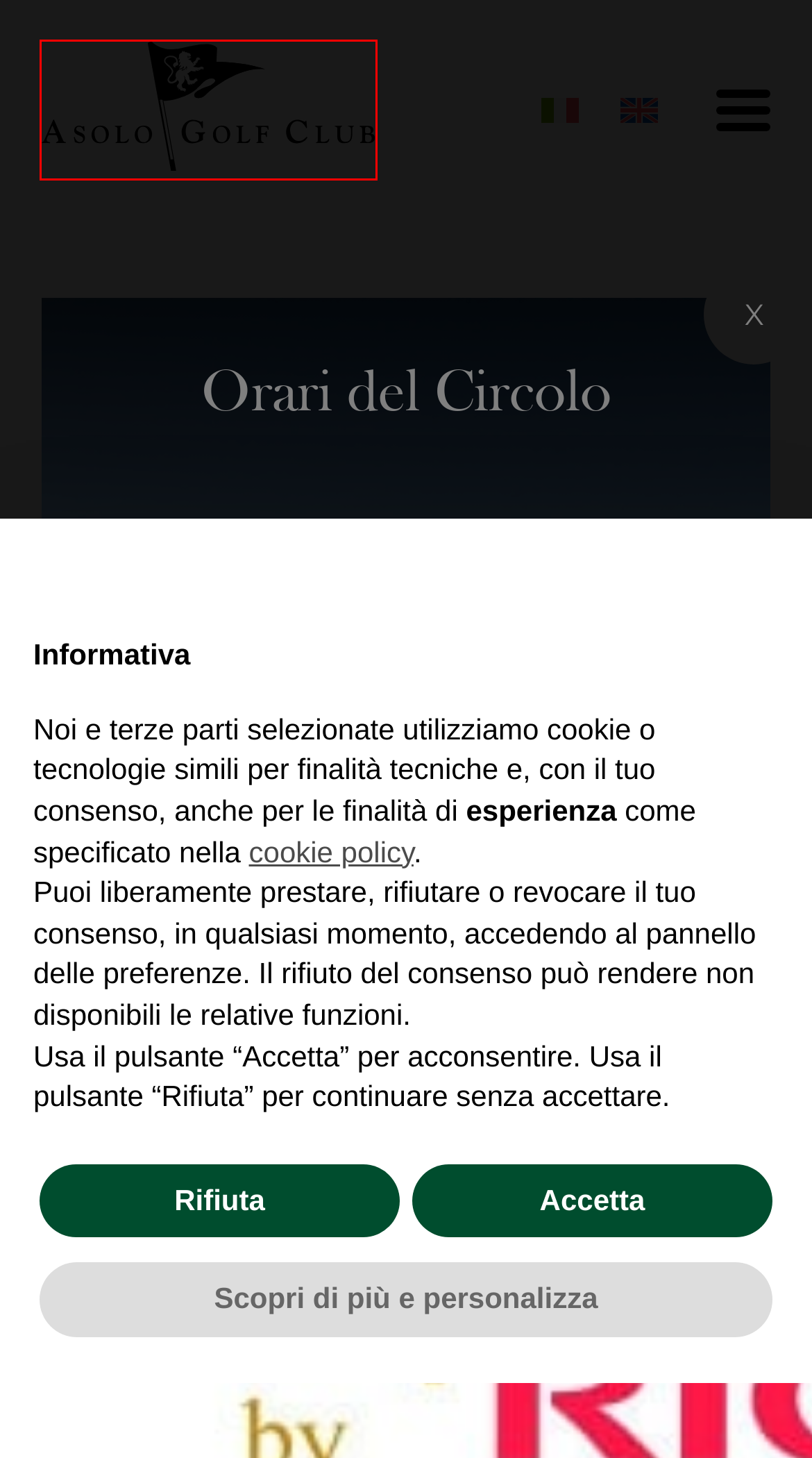You have been given a screenshot of a webpage, where a red bounding box surrounds a UI element. Identify the best matching webpage description for the page that loads after the element in the bounding box is clicked. Options include:
A. 27 holes - Asolo Golf Club
B. The restaurant - Asolo Golf Club
C. Asolo Partners Program - Asolo Golf Club
D. Much more than a Golf Club - Asolo Golf Club
E. Affiliations - Asolo Golf Club
F. Privacy Policy di asologolf.it
G. Places to visit - Asolo Golf Club
H. Cookie Policy di asologolf.it

D